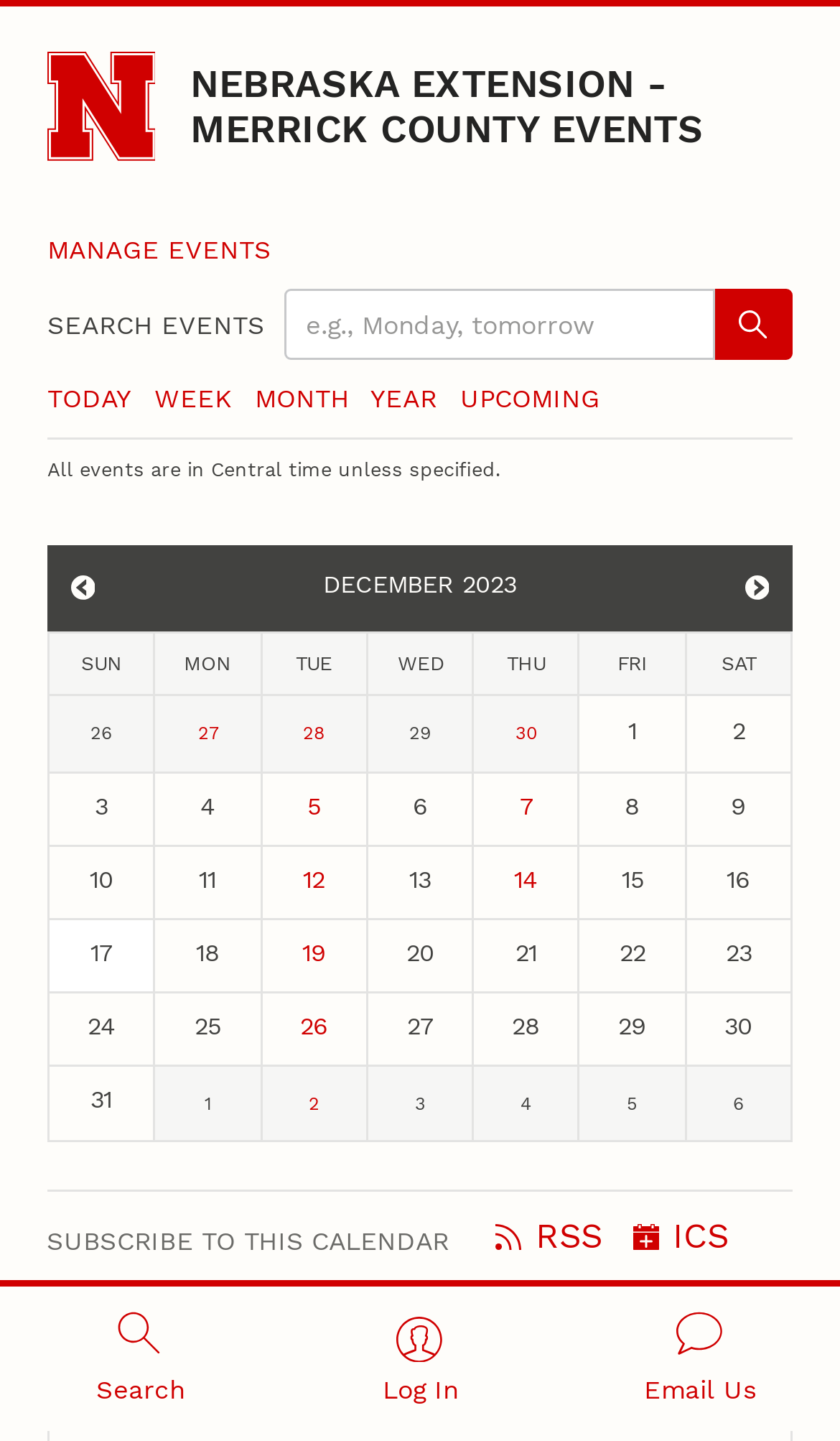Create a detailed summary of the webpage's content and design.

This webpage is about Nebraska Extension - Merrick County Events. At the top, there is a link to skip to the main content, followed by a link to the University of Nebraska–Lincoln home page, which includes an image. Below that, there is a prominent link to "NEBRASKA EXTENSION - MERRICK COUNTY EVENTS". 

On the top right, there are three buttons: "Open search", "Log In", and "Open the Email Us widget". The "Open the Email Us widget" button expands to reveal a section with links to manage events, search events, and view events for different time periods (today, week, month, year, and upcoming). 

Below that, there is a table with a calendar view of events for November and December 2023. The table has seven columns, one for each day of the week, and multiple rows, each representing a date. Each cell in the table contains a link to view events for that specific date. Some dates have multiple events, while others do not have any events listed. 

Above the table, there is a static text stating that all events are in Central time unless specified. On the top left of the table, there is a link to skip the sidebar.